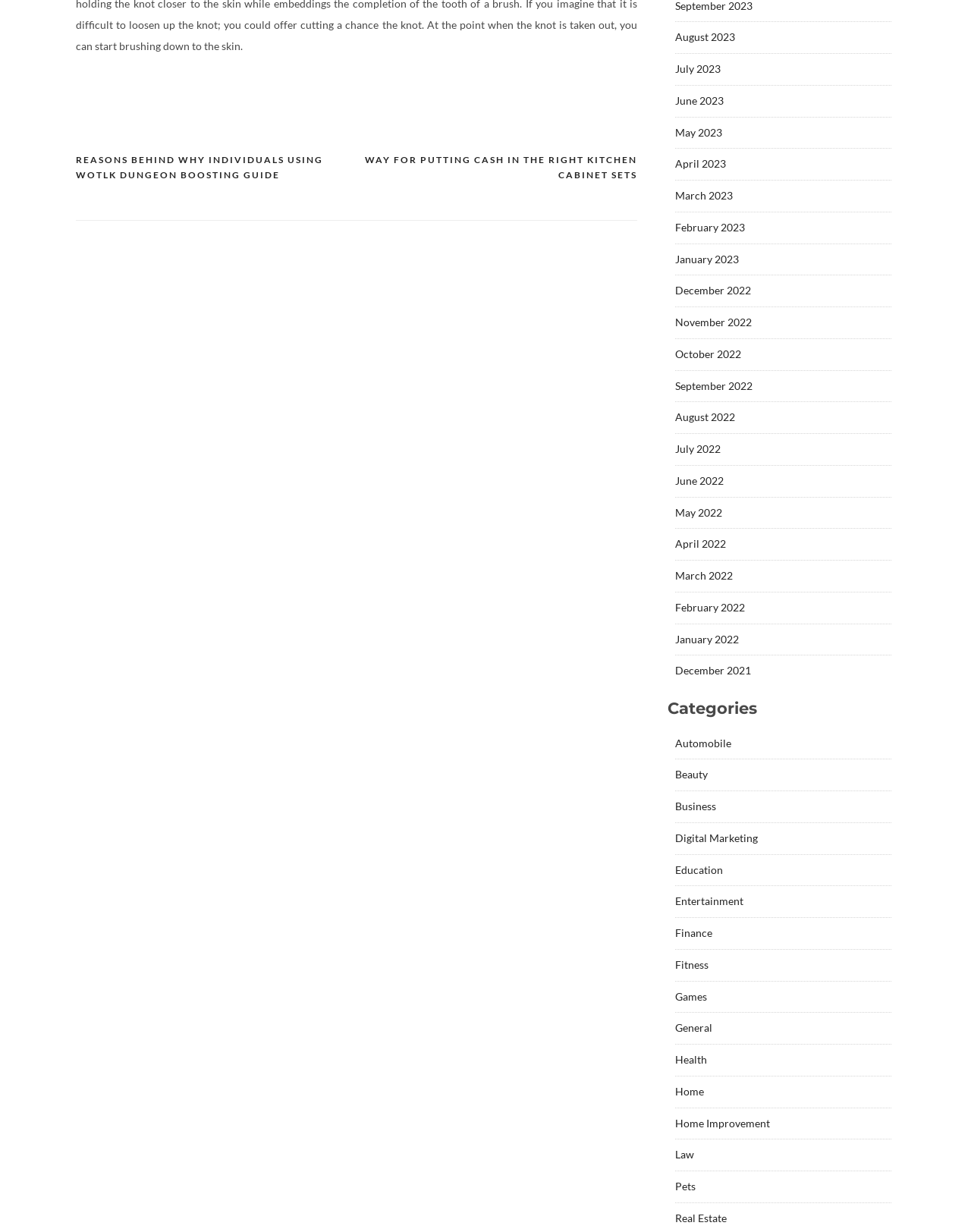Locate the bounding box coordinates of the clickable part needed for the task: "View the 'Posts' navigation".

[0.078, 0.124, 0.656, 0.179]